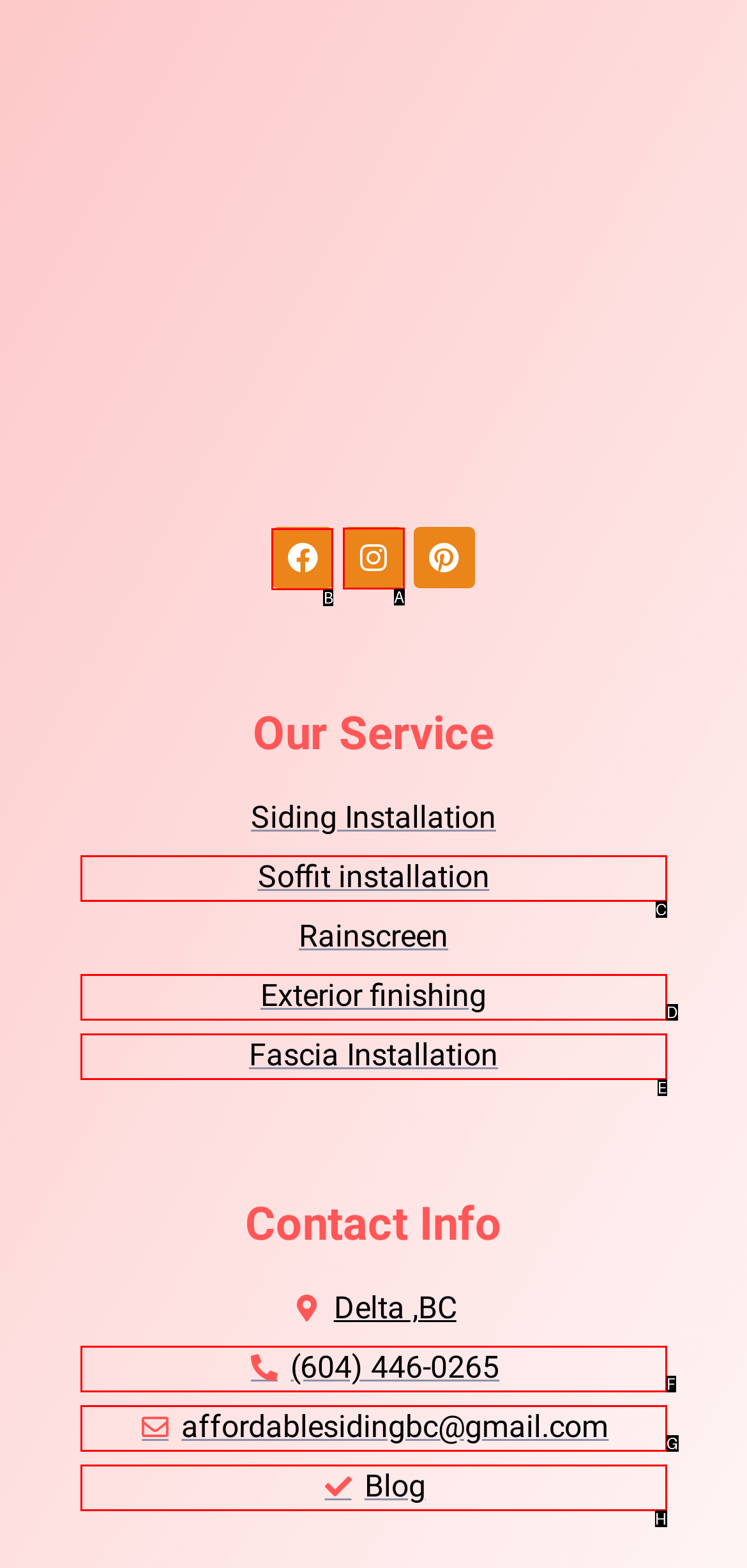Select the HTML element that should be clicked to accomplish the task: Visit Facebook page Reply with the corresponding letter of the option.

B